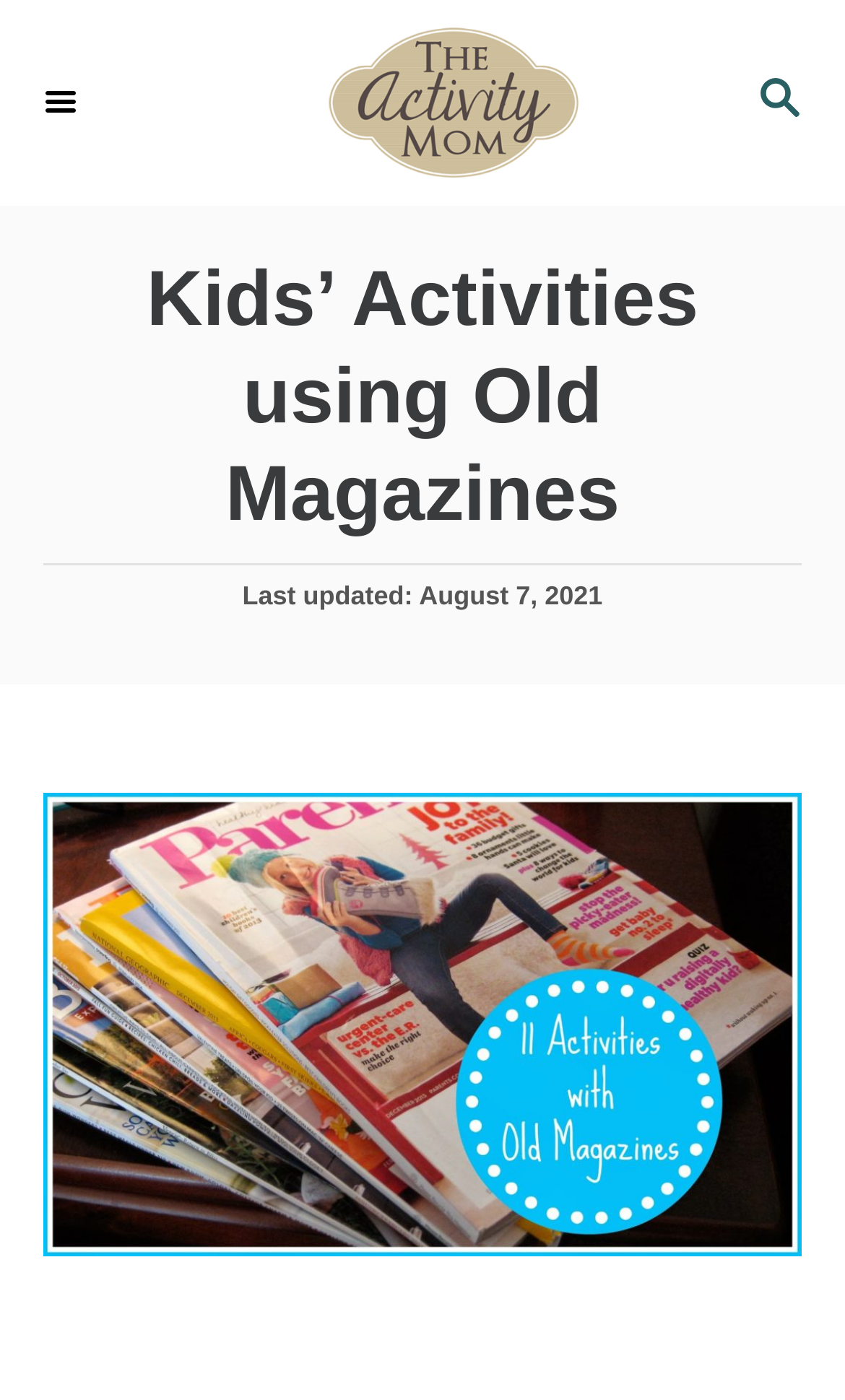Determine the bounding box for the UI element as described: "Library of Alexandria Planetarium". The coordinates should be represented as four float numbers between 0 and 1, formatted as [left, top, right, bottom].

None